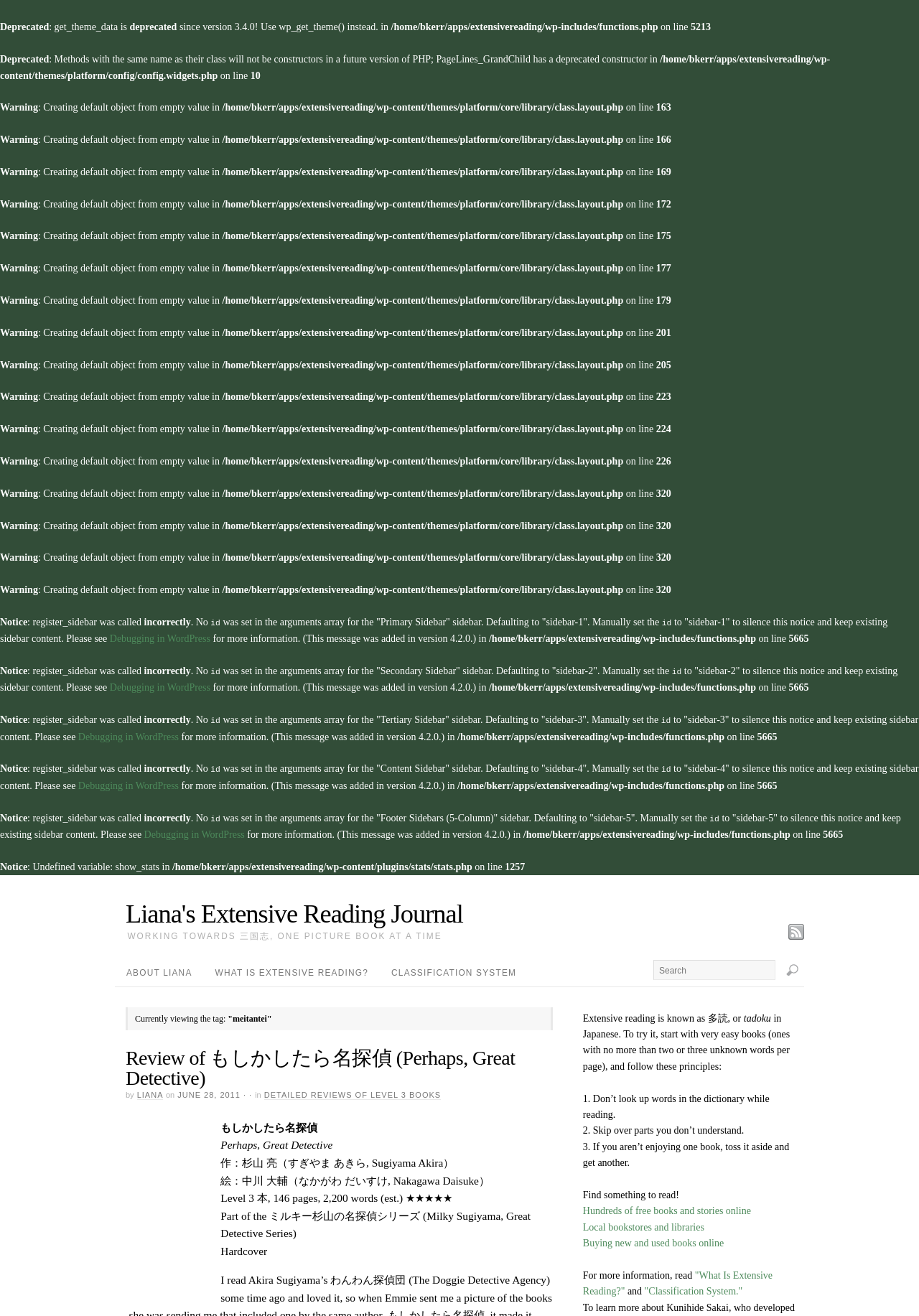Respond concisely with one word or phrase to the following query:
In which file is the deprecated constructor located?

config.widgets.php